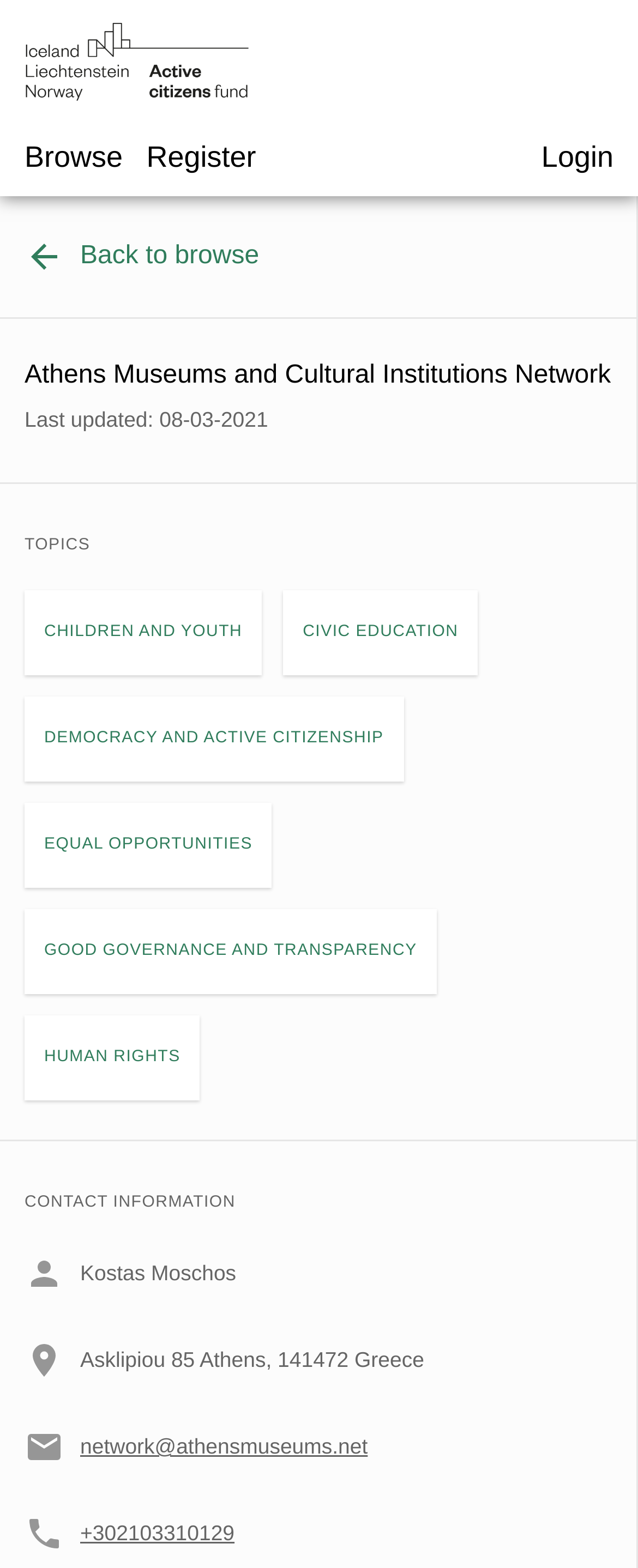Please find the bounding box coordinates of the section that needs to be clicked to achieve this instruction: "Log into the partner DB admin".

[0.849, 0.09, 0.962, 0.111]